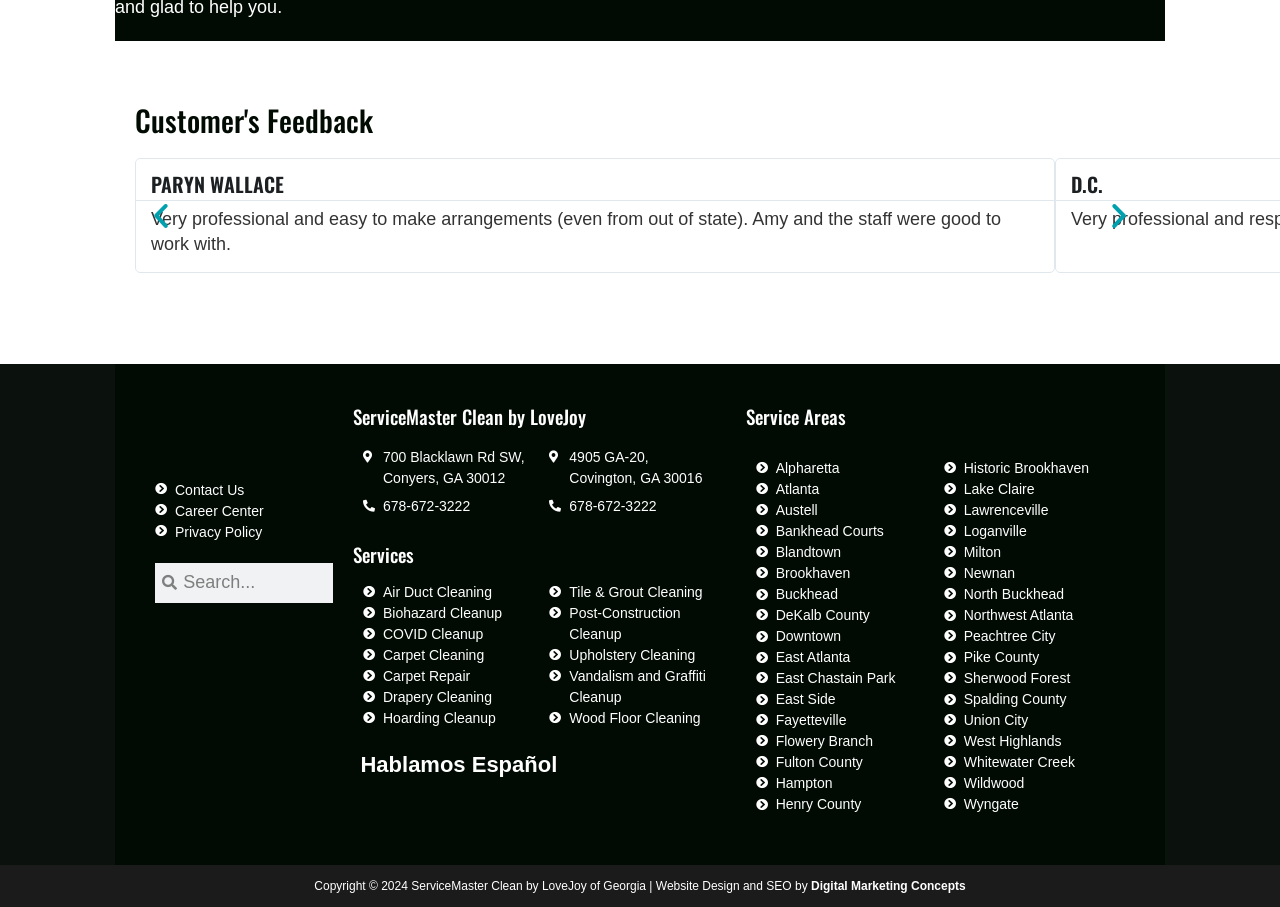Provide the bounding box coordinates of the HTML element this sentence describes: "Interviews". The bounding box coordinates consist of four float numbers between 0 and 1, i.e., [left, top, right, bottom].

None